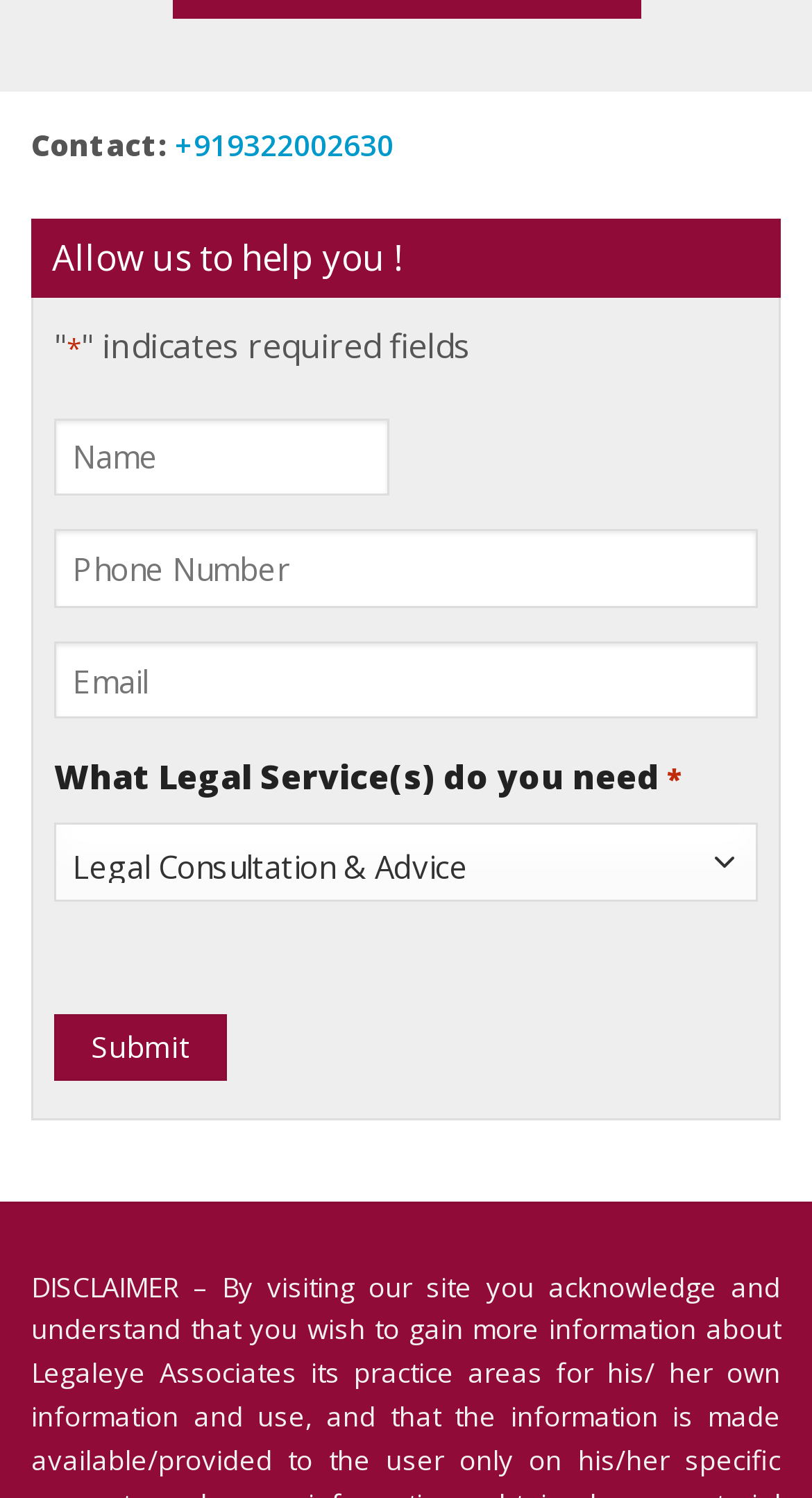Please analyze the image and provide a thorough answer to the question:
What is the purpose of the CAPTCHA?

The CAPTCHA field is present on the webpage, which suggests that it is used to verify that the user input is genuine and not automated. This is a common security measure used to prevent spam or bots from submitting forms.